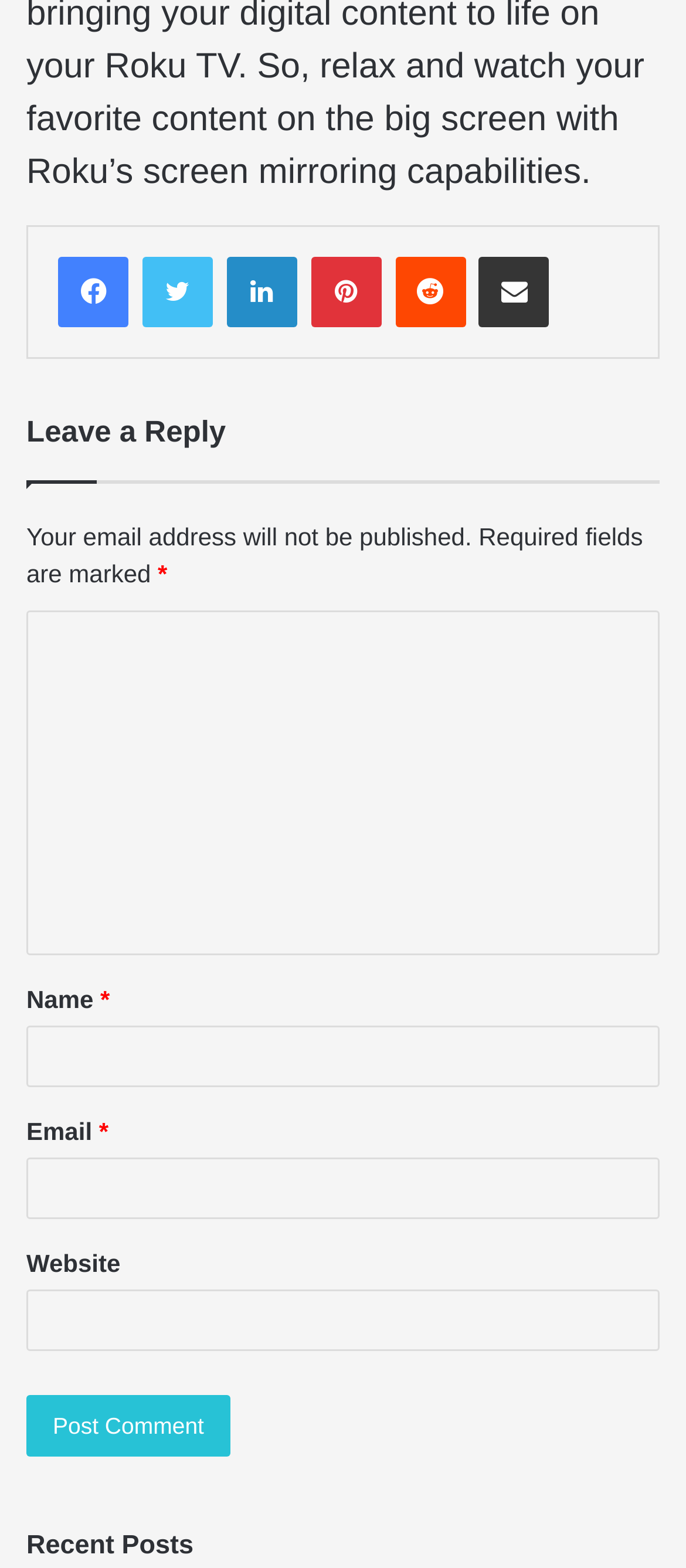Using the description "parent_node: Website name="url"", predict the bounding box of the relevant HTML element.

[0.038, 0.822, 0.962, 0.861]